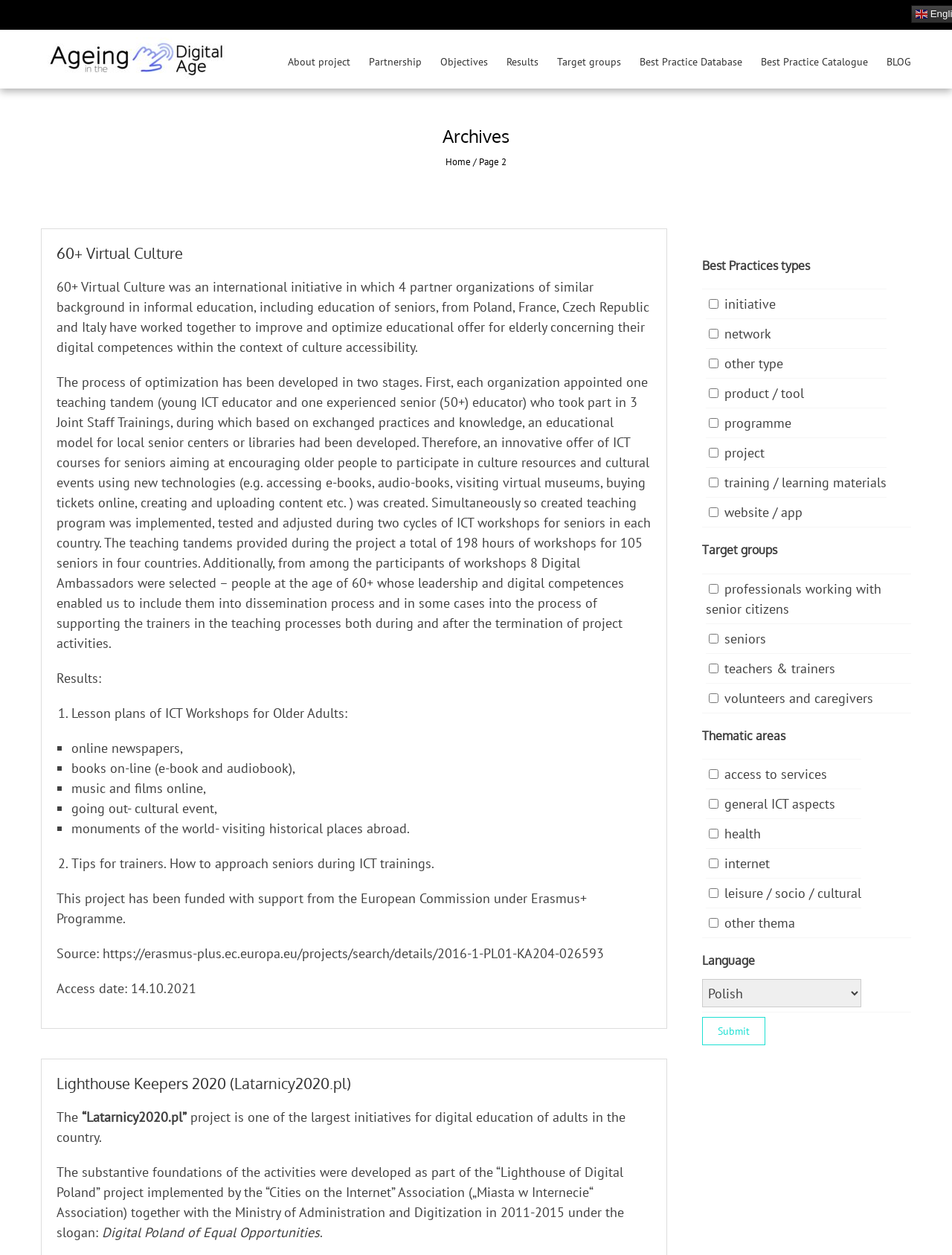Please locate the UI element described by "Objectives" and provide its bounding box coordinates.

[0.462, 0.043, 0.512, 0.056]